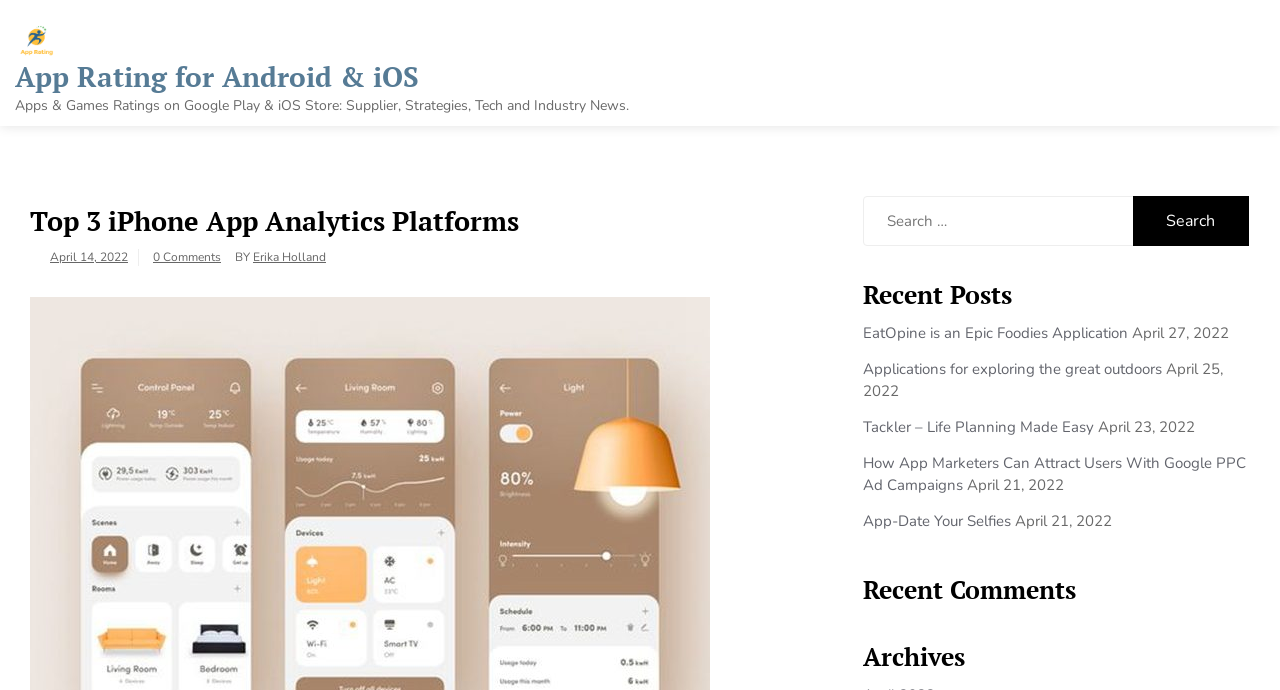Provide a comprehensive description of the webpage.

This webpage appears to be a blog or news article page, with a focus on app analytics and marketing. At the top, there is a link and an image with the text "App Rating for Android & iOS", which is also a heading. Below this, there is a brief description of the page's content, which mentions apps and games ratings on Google Play and iOS Store.

The main content of the page is divided into sections. The first section has a heading "Top 3 iPhone App Analytics Platforms" and includes a date "April 14, 2022", the author's name "Erika Holland", and a comment count "0 Comments". 

To the right of this section, there is a search bar with a label "Search for:" and a search button. Below this, there is a section with a heading "Recent Posts", which lists several article titles with their corresponding dates. These articles have titles such as "EatOpine is an Epic Foodies Application", "Applications for exploring the great outdoors", and "How App Marketers Can Attract Users With Google PPC Ad Campaigns".

Further down, there are two more sections with headings "Recent Comments" and "Archives", but they do not contain any specific content. Overall, the page has a simple layout with clear headings and concise text, making it easy to navigate and find relevant information.